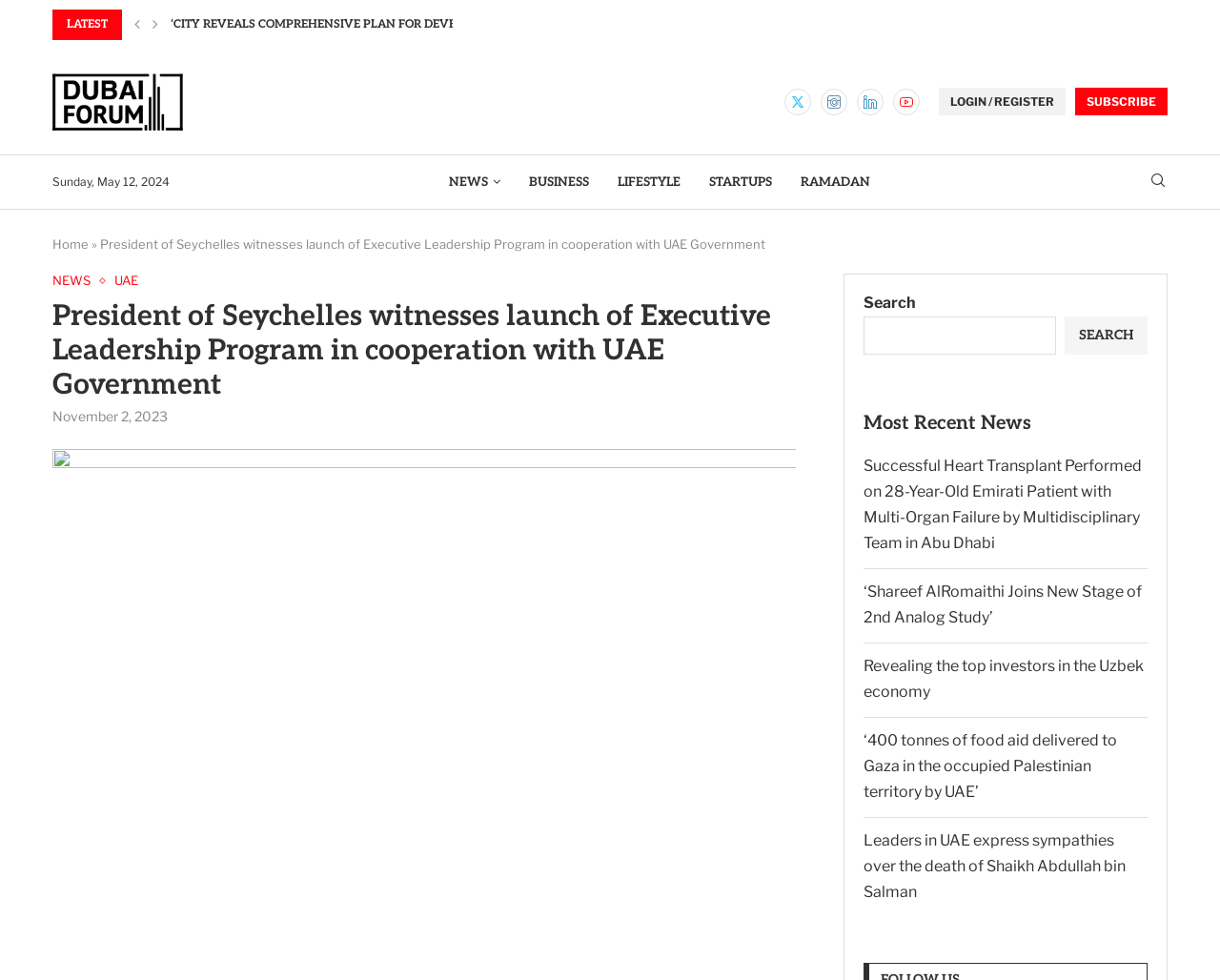Locate and extract the text of the main heading on the webpage.

President of Seychelles witnesses launch of Executive Leadership Program in cooperation with UAE Government